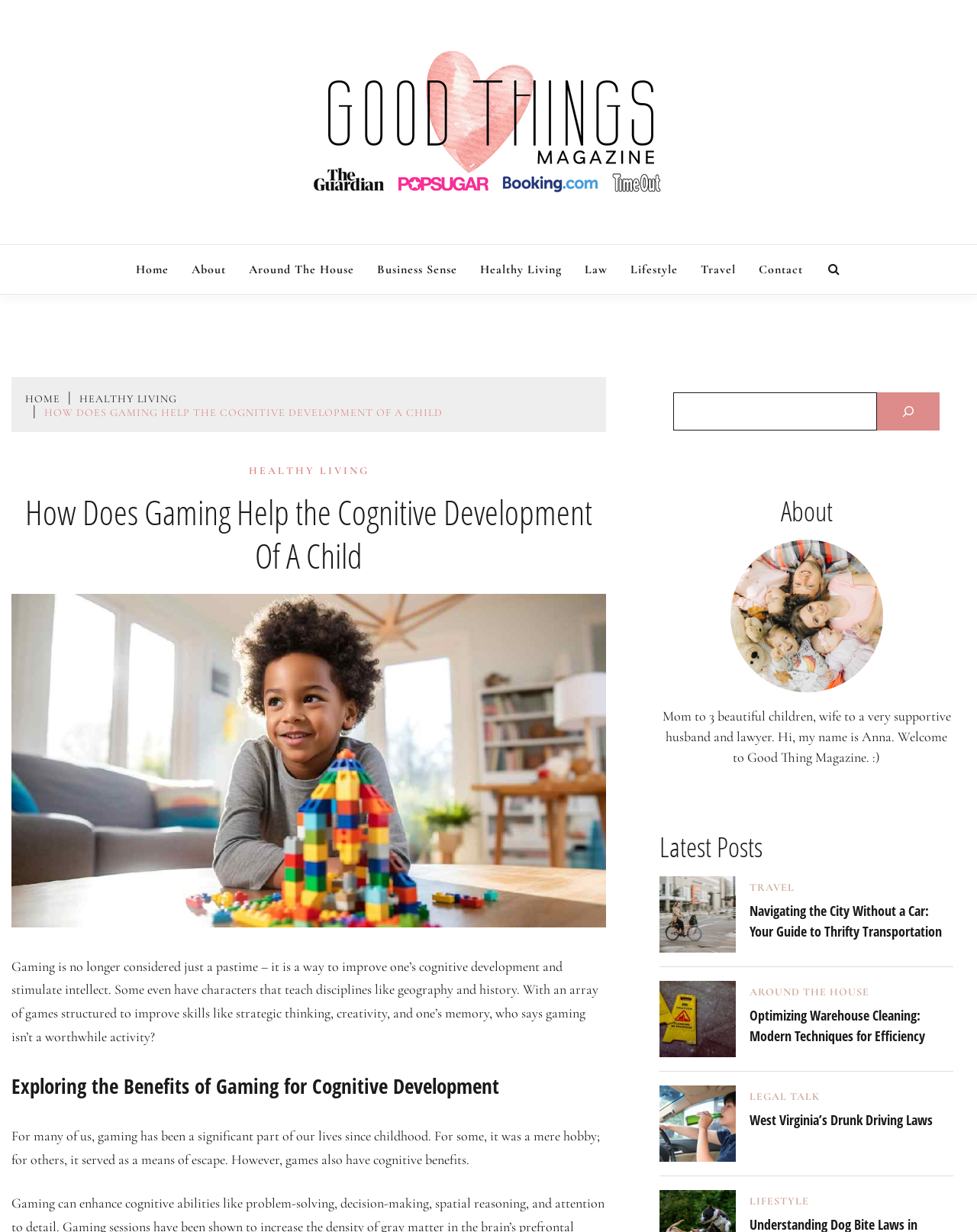Locate the bounding box coordinates of the UI element described by: "Contact". Provide the coordinates as four float numbers between 0 and 1, formatted as [left, top, right, bottom].

[0.773, 0.199, 0.826, 0.239]